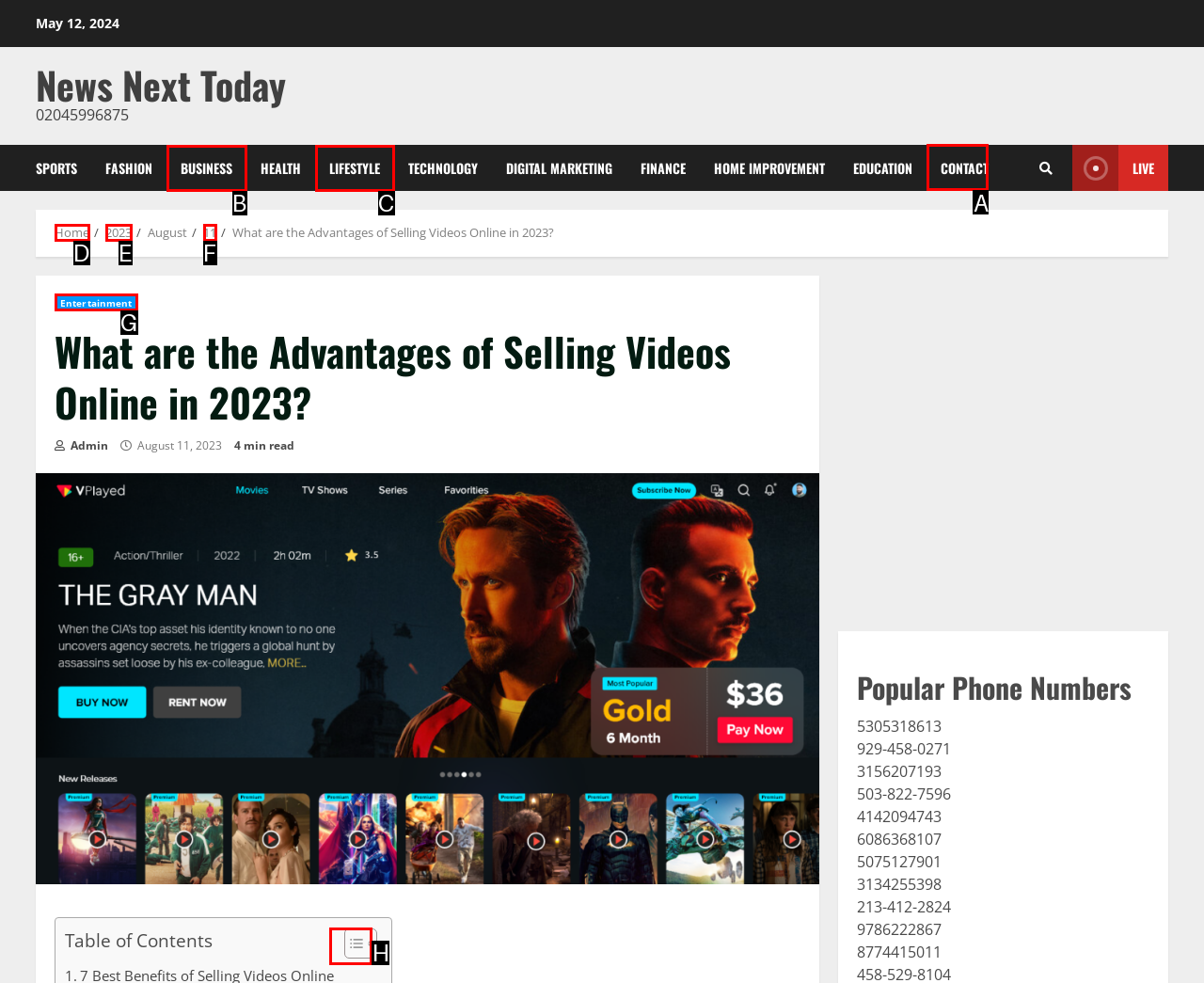Determine the letter of the UI element that will complete the task: Click on the 'CONTACT' link
Reply with the corresponding letter.

A